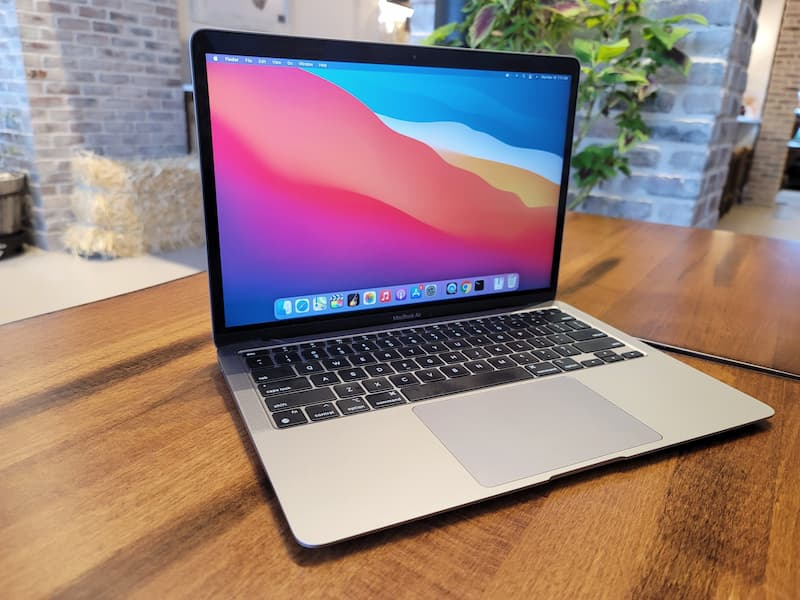Give an in-depth description of the image.

This image showcases a sleek, open MacBook Air showcasing its vibrant display, set on a wooden table. The screen features a colorful wallpaper, emphasizing smooth gradients of pink, blue, and orange, indicative of the device's modern design and capabilities. The keyboard and trackpad are visible, highlighting the minimalist aesthetics characteristic of Apple products. In the background, a cozy environment is suggested with a brick wall and greenery, enhancing the laptop’s appeal as an ideal tool for both work and leisure. This visual is contextually related to a review on the MacBook Air models featuring the M1 and M2 processors, discussing their performance and suitability for everyday tasks.